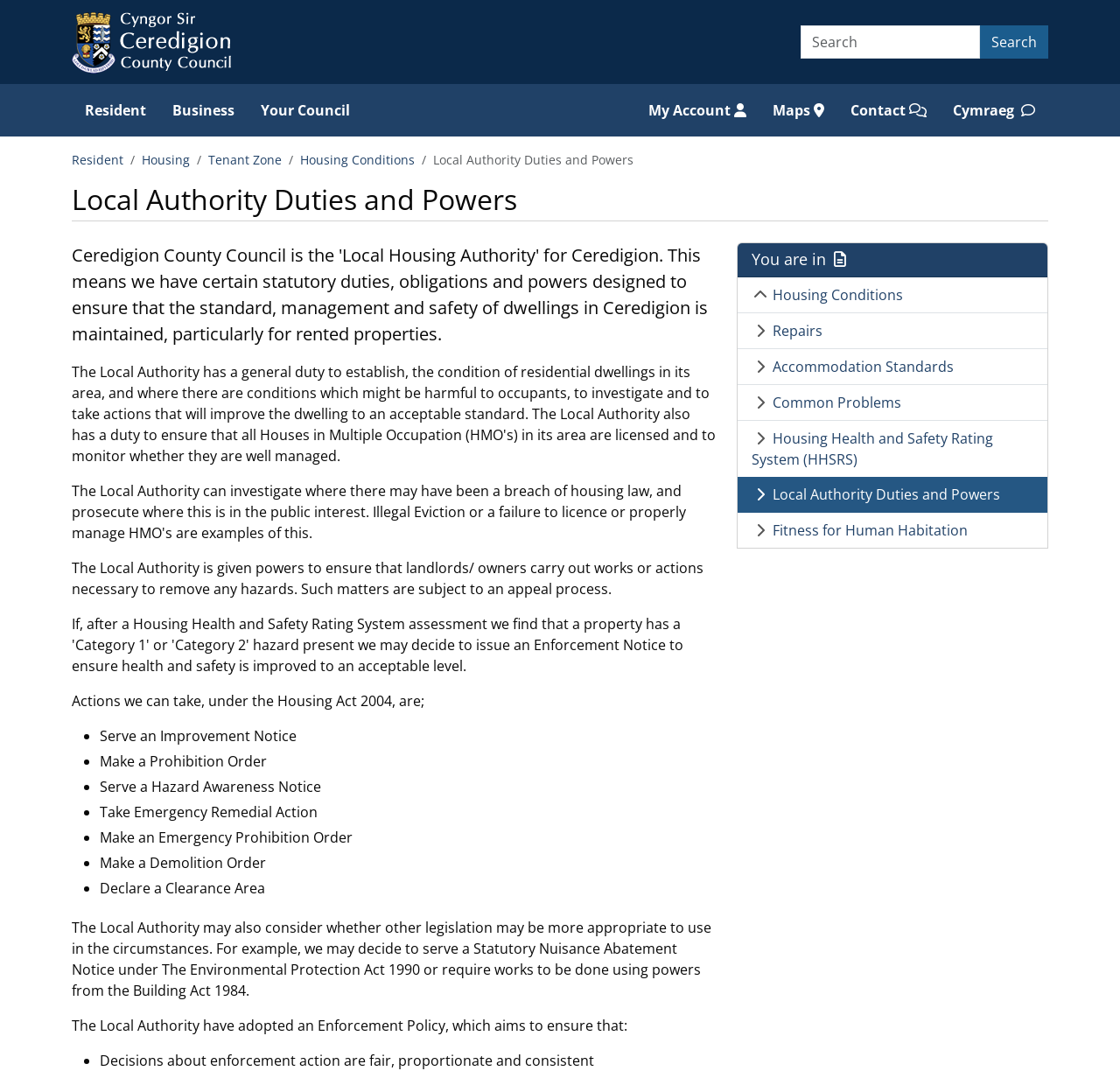Give a one-word or phrase response to the following question: What is the first action the Local Authority can take?

Serve an Improvement Notice